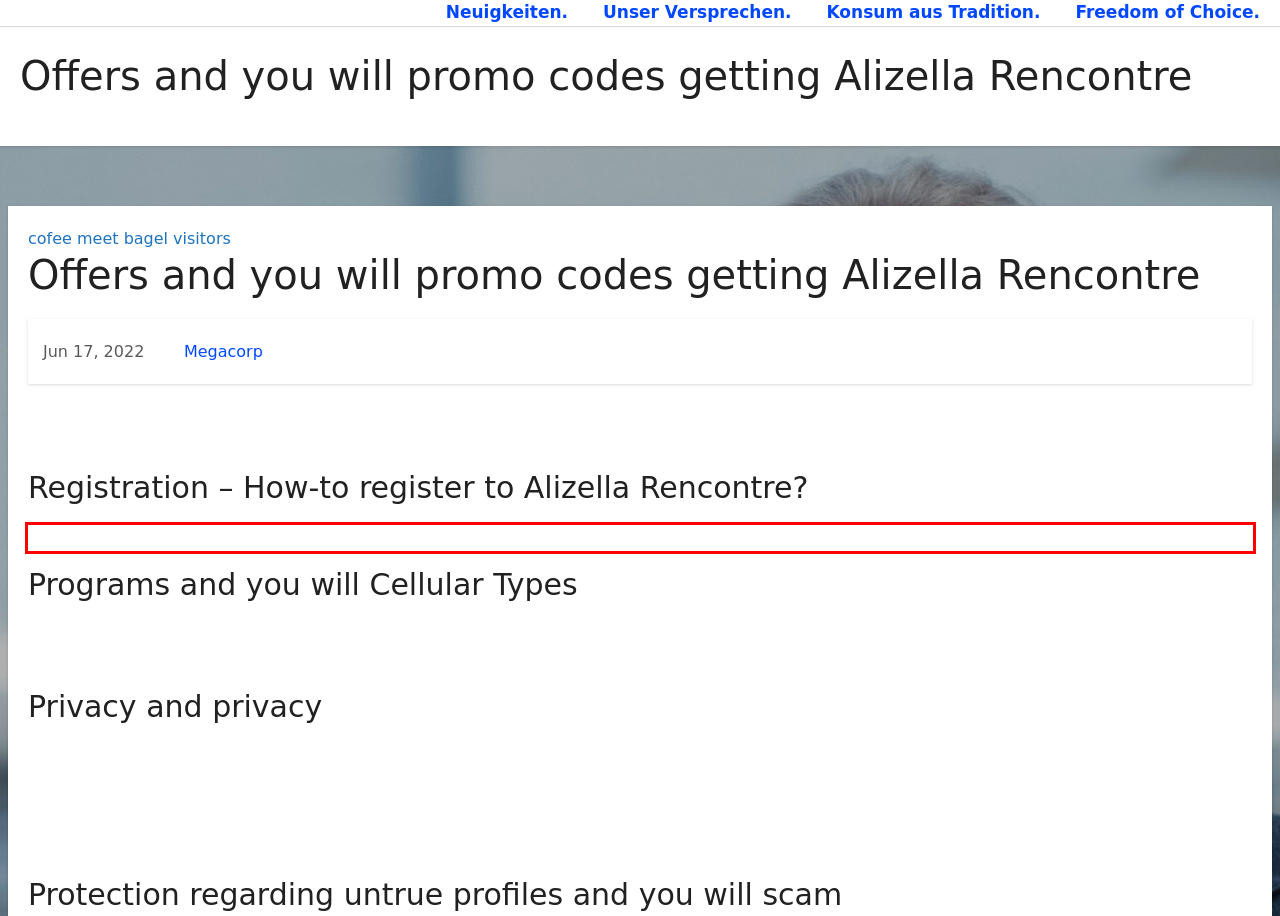With the given screenshot of a webpage, locate the red rectangle bounding box and extract the text content using OCR.

The realm of information you have got to fill out to join up with the Alizella Rencontre is actually long (which has had more ten industries).